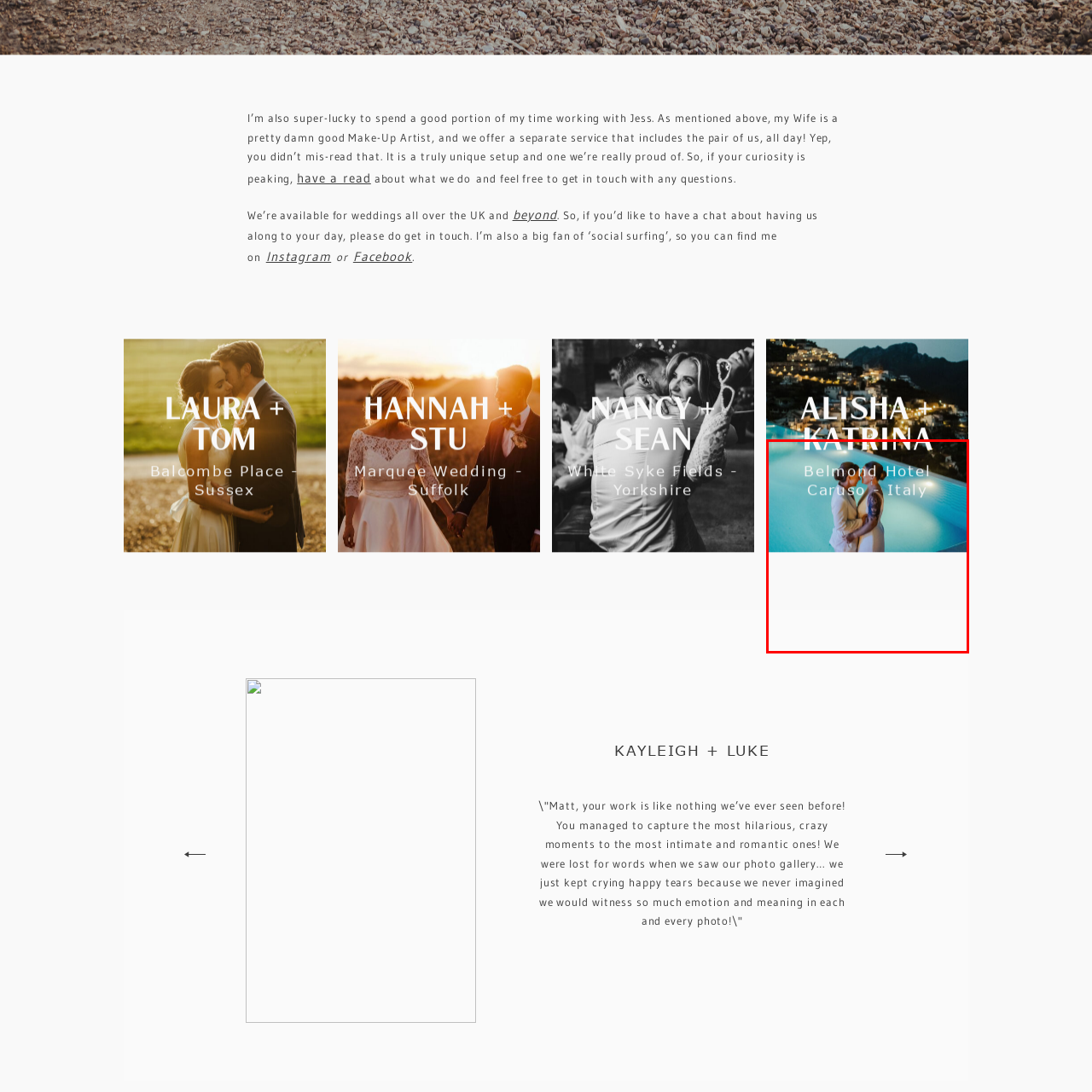Look at the area within the red bounding box, provide a one-word or phrase response to the following question: What is the purpose of the bold white text overlay?

To emphasize the significance